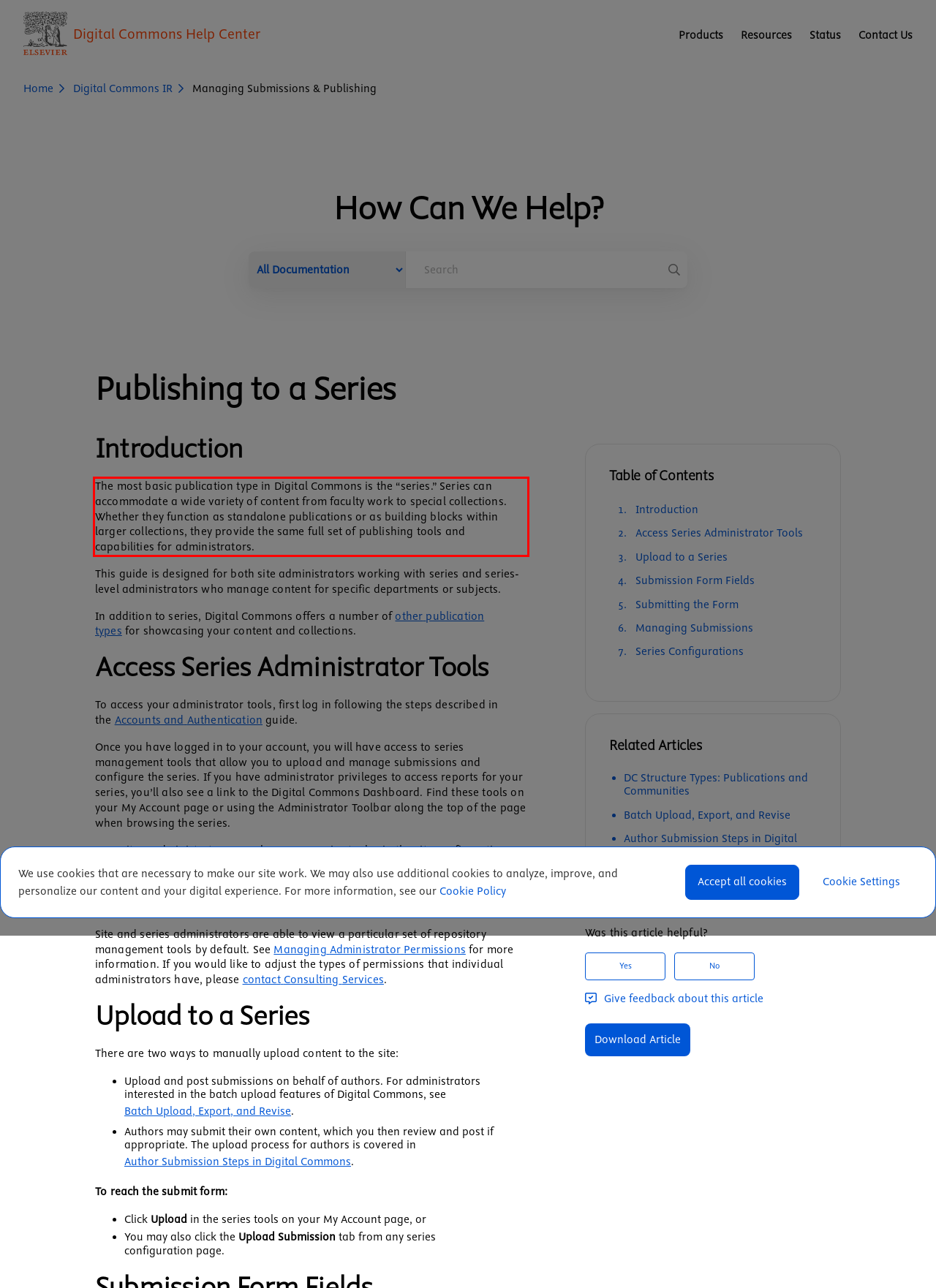Please look at the webpage screenshot and extract the text enclosed by the red bounding box.

The most basic publication type in Digital Commons is the “series.” Series can accommodate a wide variety of content from faculty work to special collections. Whether they function as standalone publications or as building blocks within larger collections, they provide the same full set of publishing tools and capabilities for administrators.